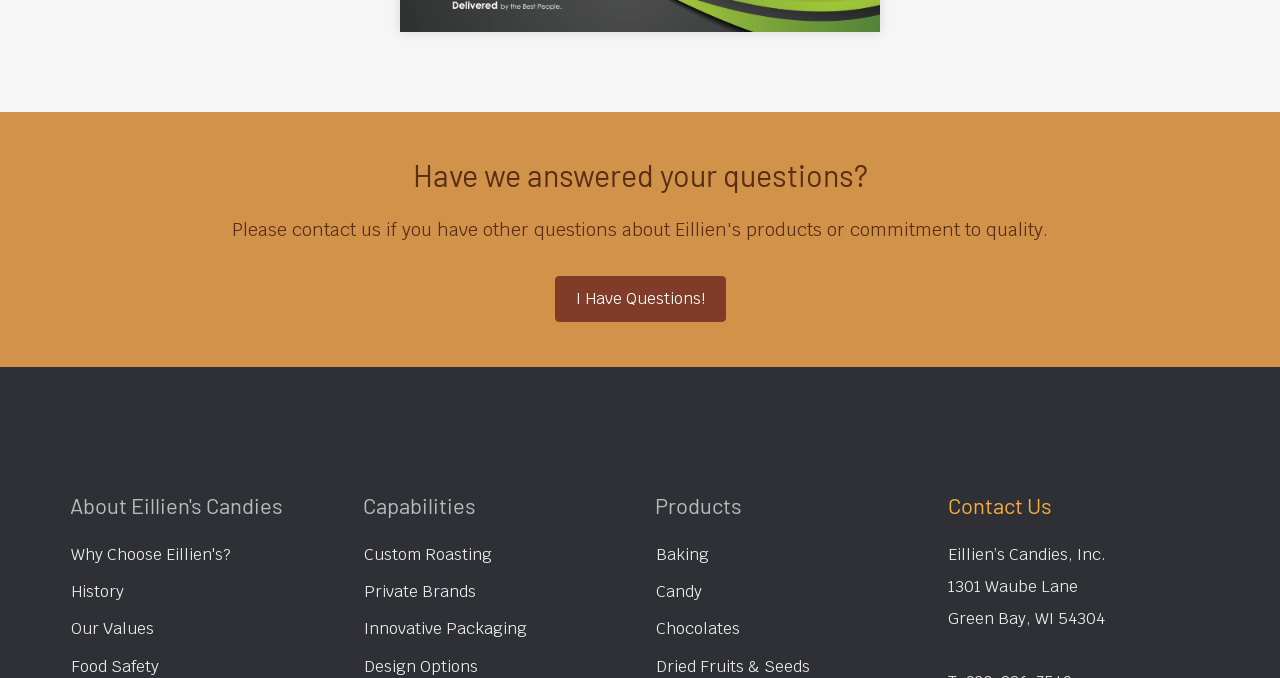Pinpoint the bounding box coordinates of the clickable element to carry out the following instruction: "Learn about 'Custom Roasting' capabilities."

[0.283, 0.794, 0.384, 0.842]